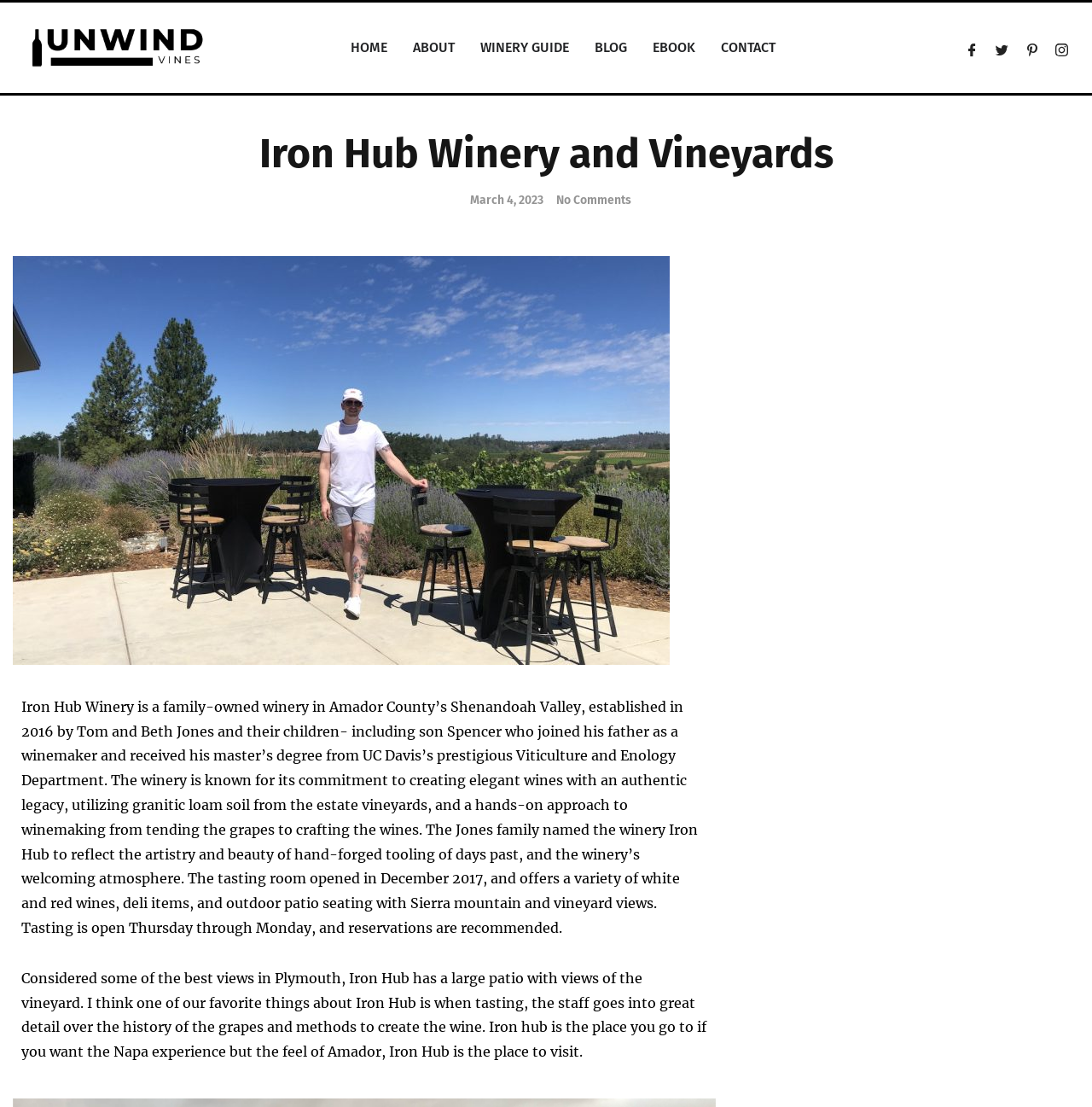Examine the screenshot and answer the question in as much detail as possible: What type of business is Iron Hub?

Based on the webpage content, Iron Hub is a family-owned winery in Amador County's Shenandoah Valley, established in 2016 by Tom and Beth Jones and their children. The winery is known for its commitment to creating elegant wines with an authentic legacy.